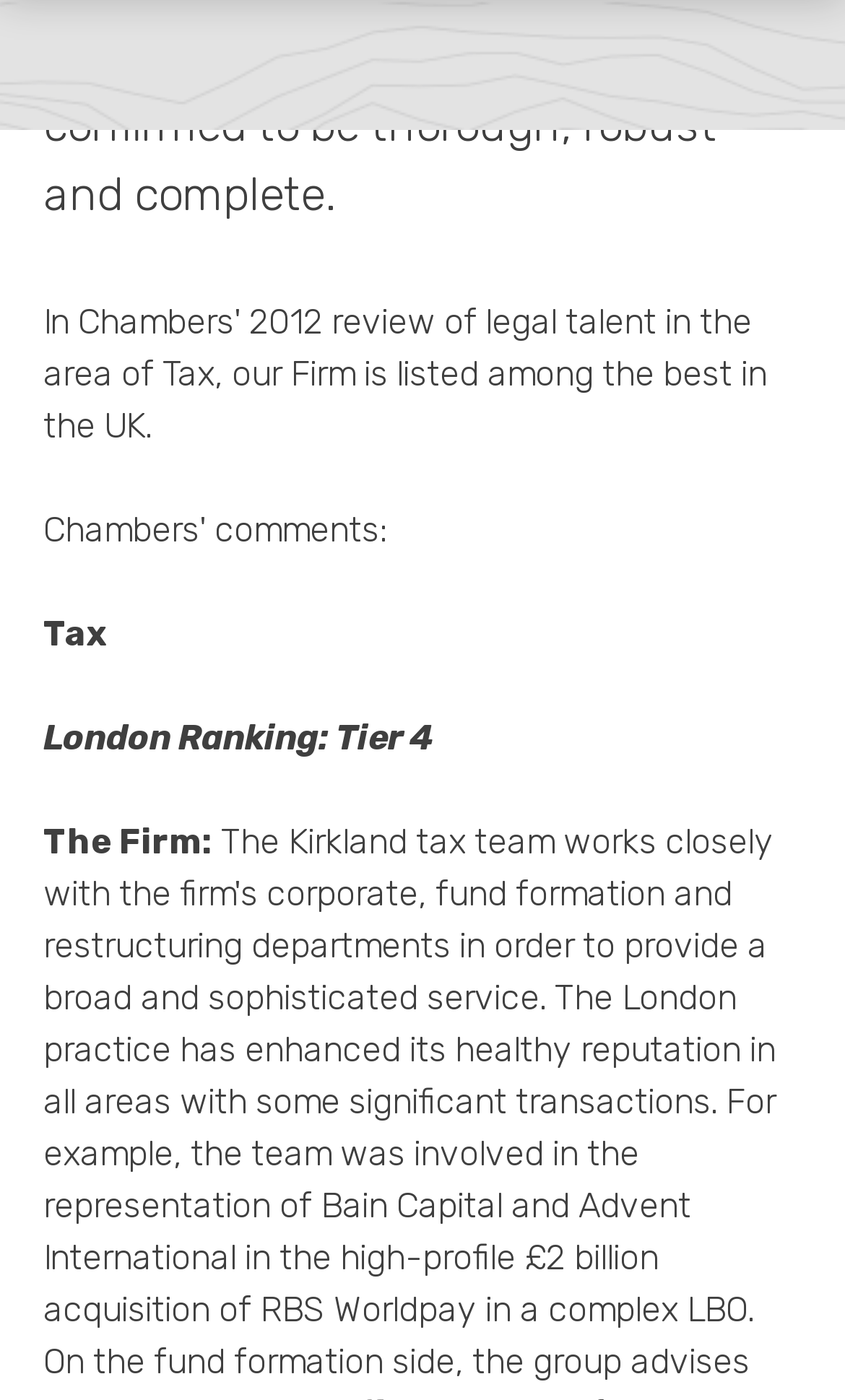Using the elements shown in the image, answer the question comprehensively: Is there a search box on the webpage?

I found a textbox element with the label 'Search' and a bounding box coordinate of [0.051, 0.003, 0.949, 0.089], which indicates the presence of a search box on the webpage.